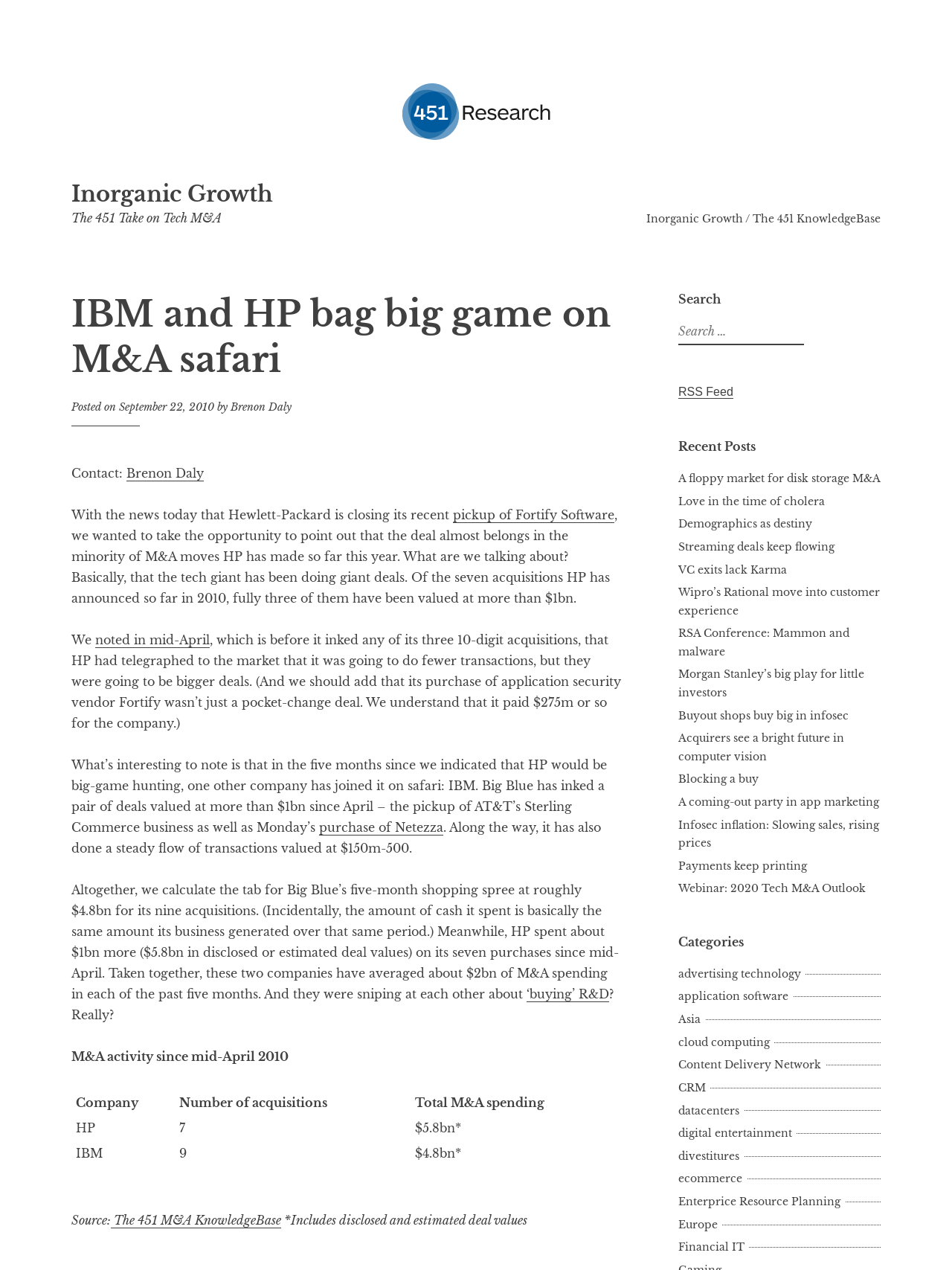Identify the bounding box coordinates for the region to click in order to carry out this instruction: "Search for something". Provide the coordinates using four float numbers between 0 and 1, formatted as [left, top, right, bottom].

[0.712, 0.25, 0.925, 0.272]